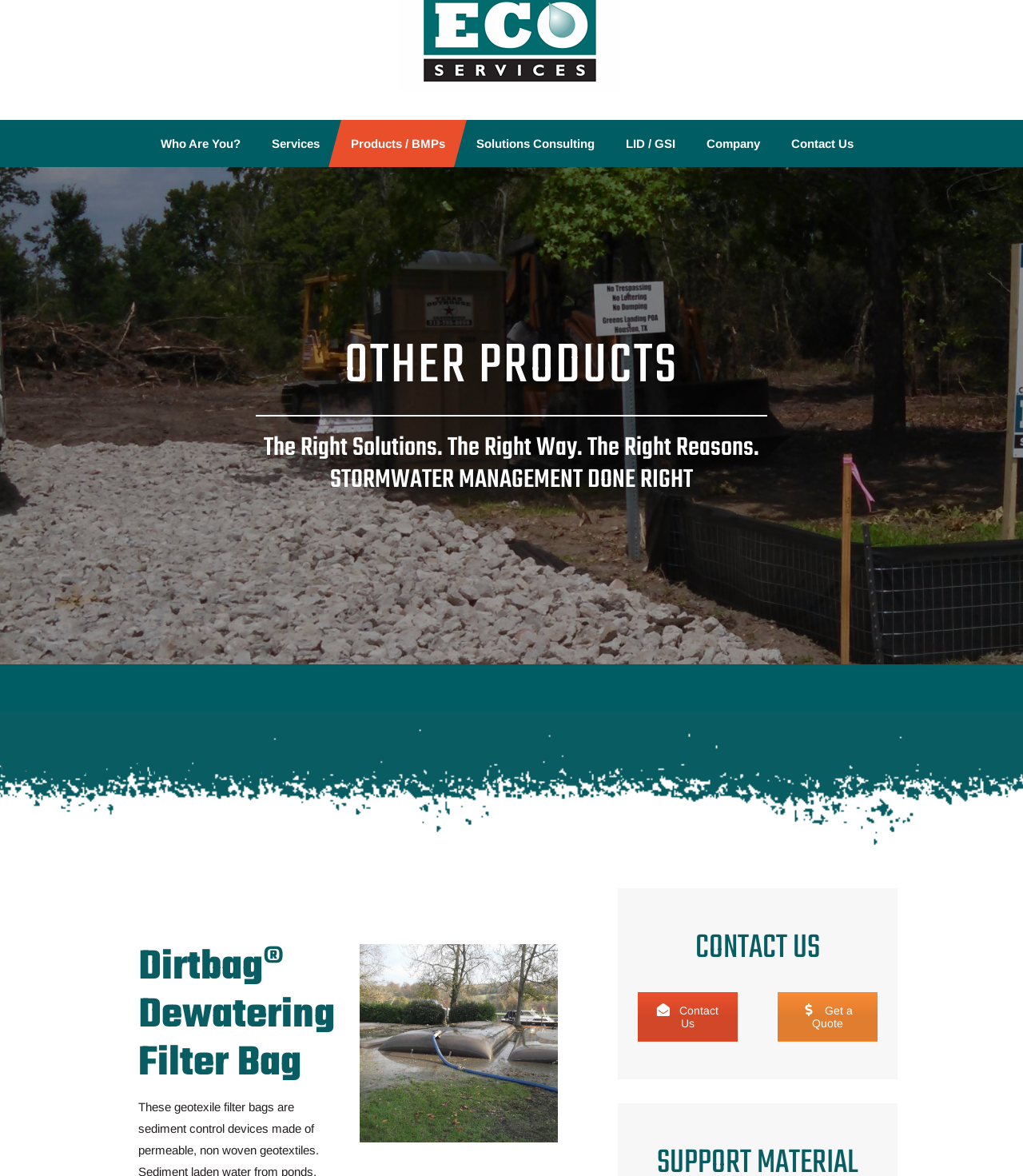What is the name of the product shown in the image?
Using the image as a reference, answer with just one word or a short phrase.

Dirtbag Dewatering Filter Bag